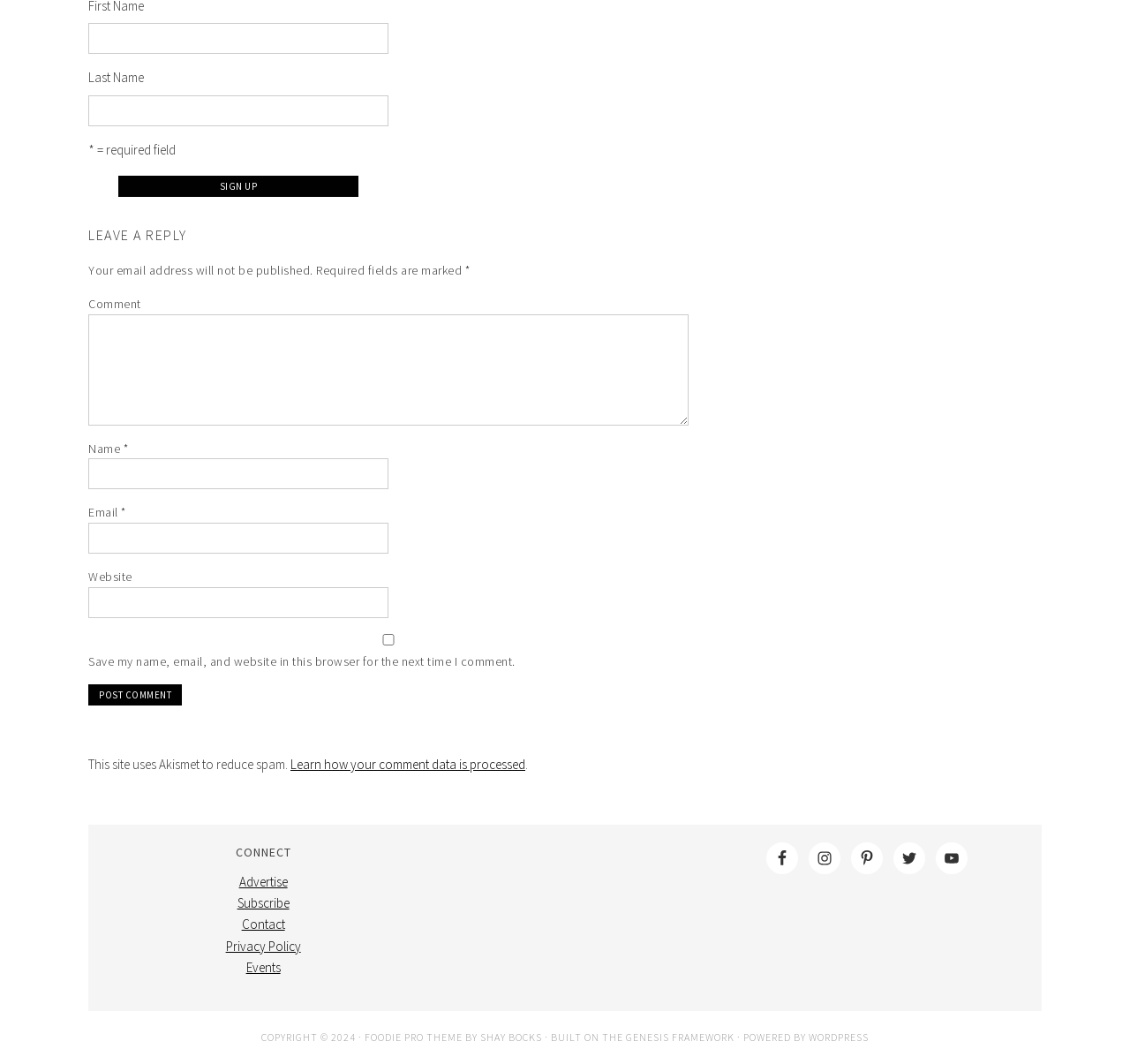For the given element description Donate, determine the bounding box coordinates of the UI element. The coordinates should follow the format (top-left x, top-left y, bottom-right x, bottom-right y) and be within the range of 0 to 1.

None